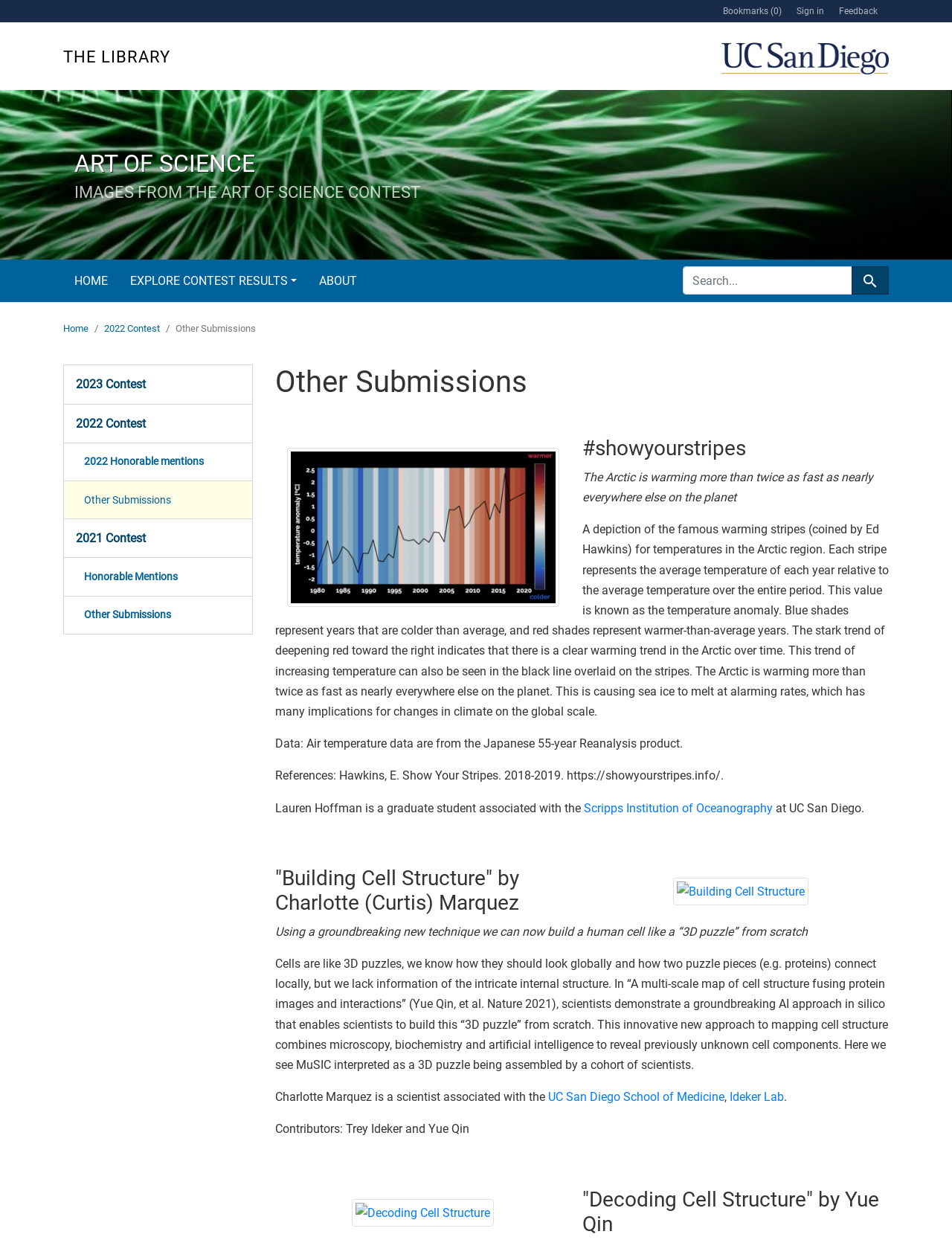What is the theme of the image '#showyourstripes'?
Please describe in detail the information shown in the image to answer the question.

The theme of the image '#showyourstripes' can be inferred from the description 'A depiction of the famous warming stripes (coined by Ed Hawkins) for temperatures in the Arctic region.' which is associated with the image.